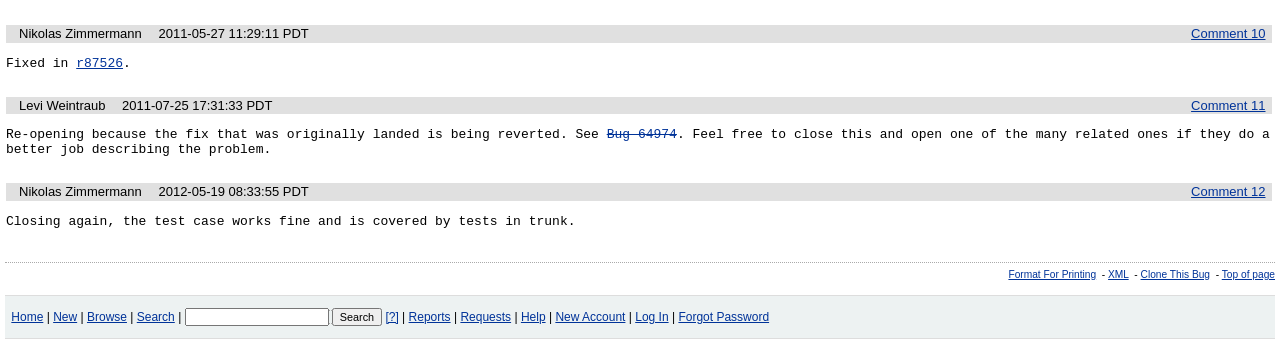Identify the bounding box coordinates of the section that should be clicked to achieve the task described: "Search for bugs".

[0.144, 0.908, 0.257, 0.961]